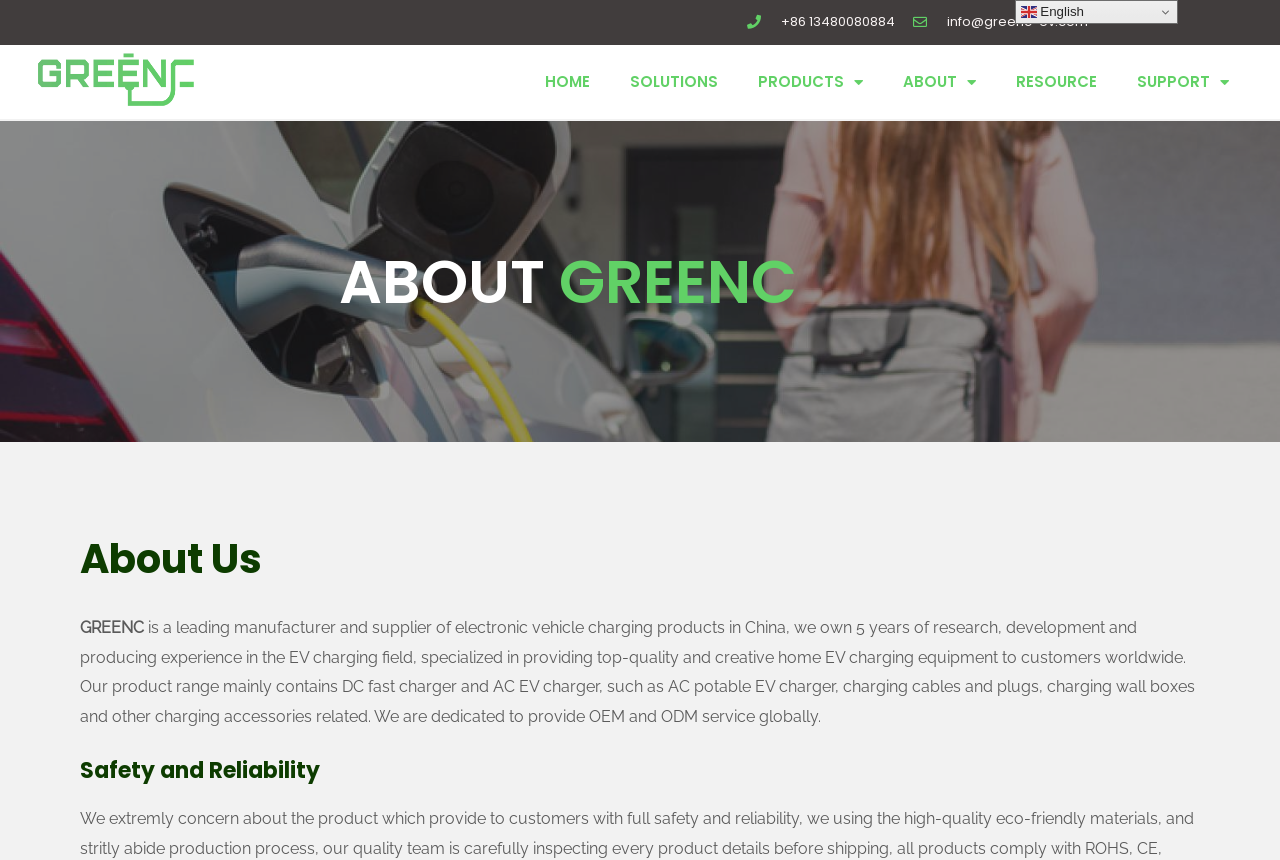Locate the bounding box coordinates of the UI element described by: "manage@ntu.edu.tw". The bounding box coordinates should consist of four float numbers between 0 and 1, i.e., [left, top, right, bottom].

None